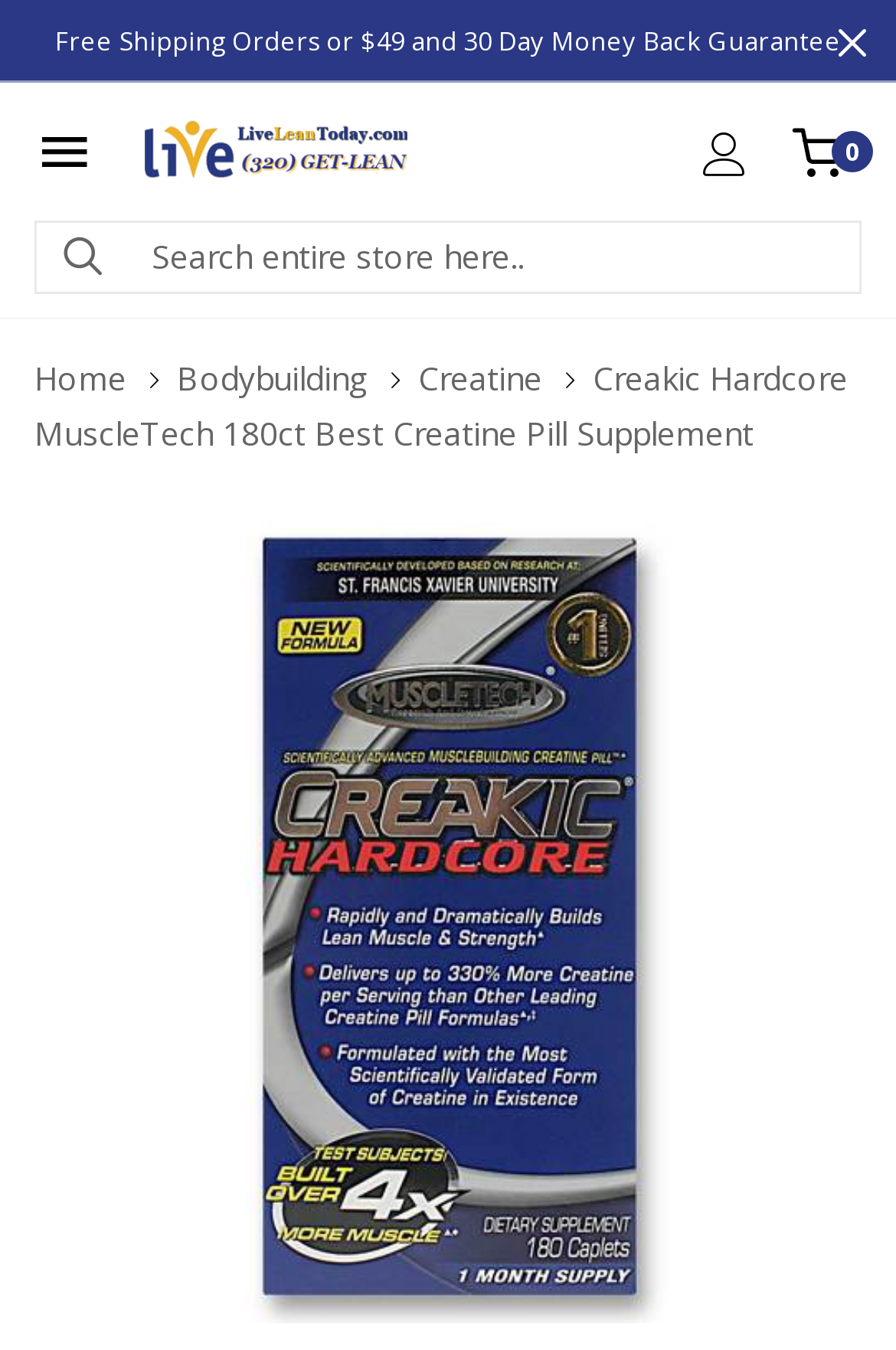What type of products are sold on this website?
Using the visual information from the image, give a one-word or short-phrase answer.

Bodybuilding supplements